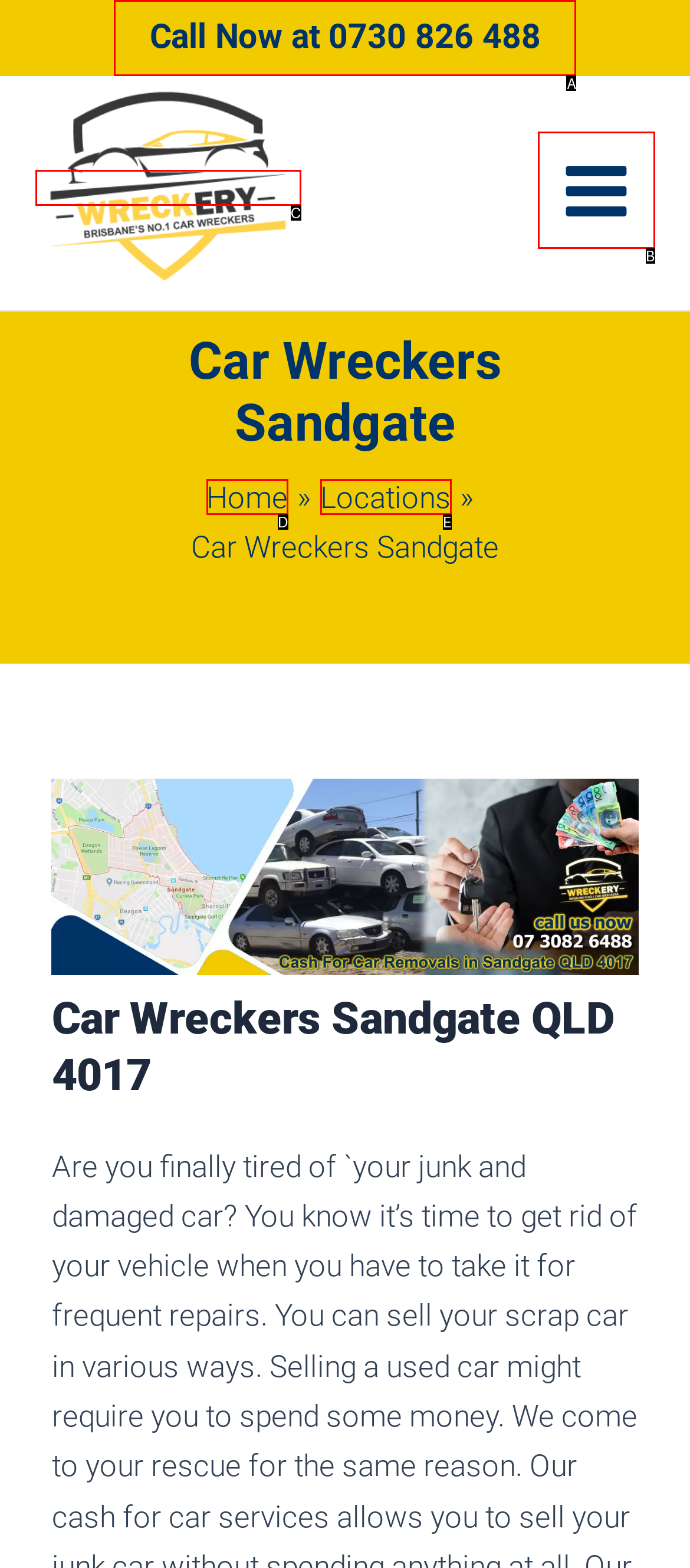Identify the letter of the UI element that fits the description: Main Menu
Respond with the letter of the option directly.

B